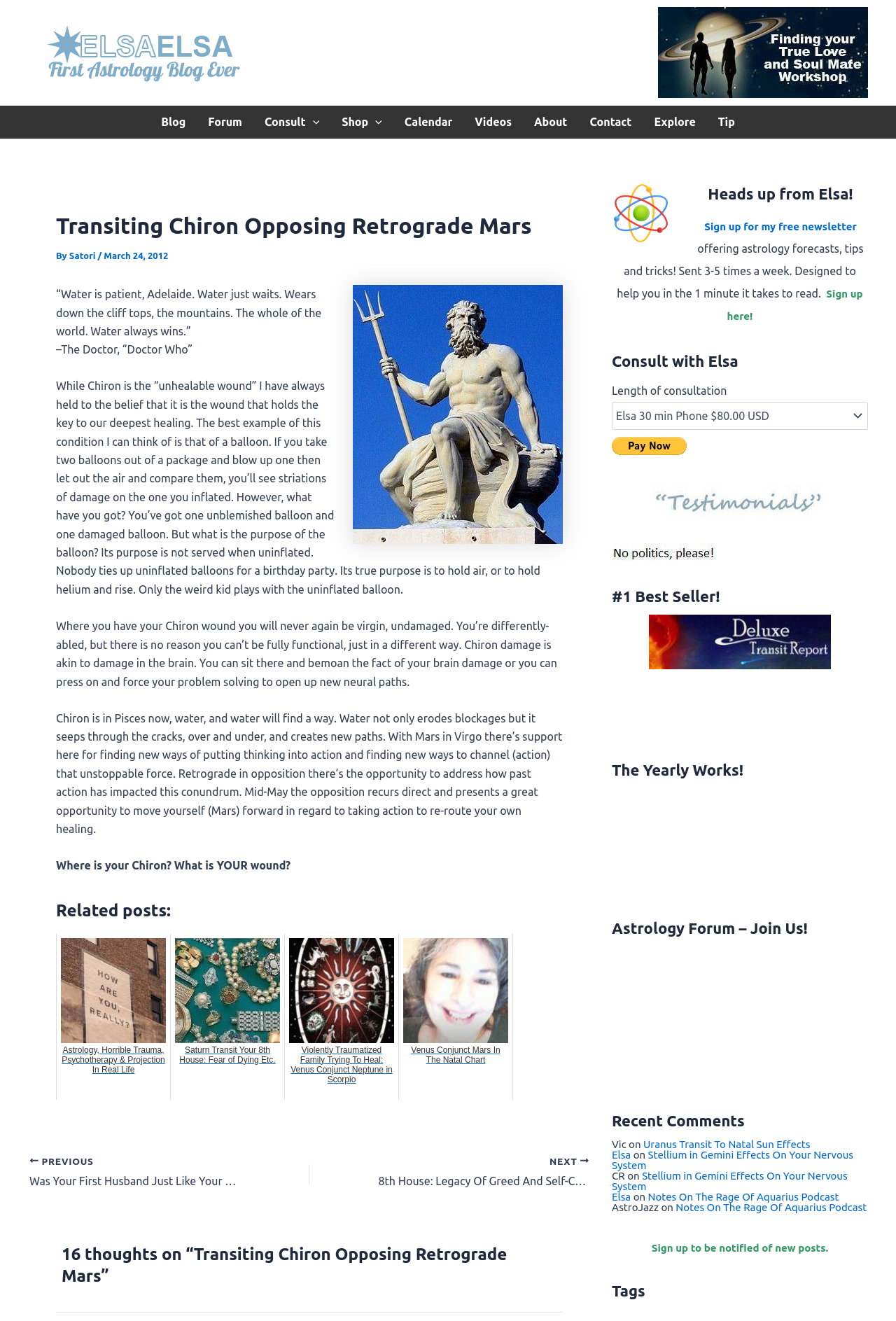Analyze the image and give a detailed response to the question:
What is the purpose of the balloon analogy in the article?

The balloon analogy is used in the article to explain the concept of Chiron wound, where the author compares the wound to a balloon that has been inflated and then deflated, resulting in striations of damage.